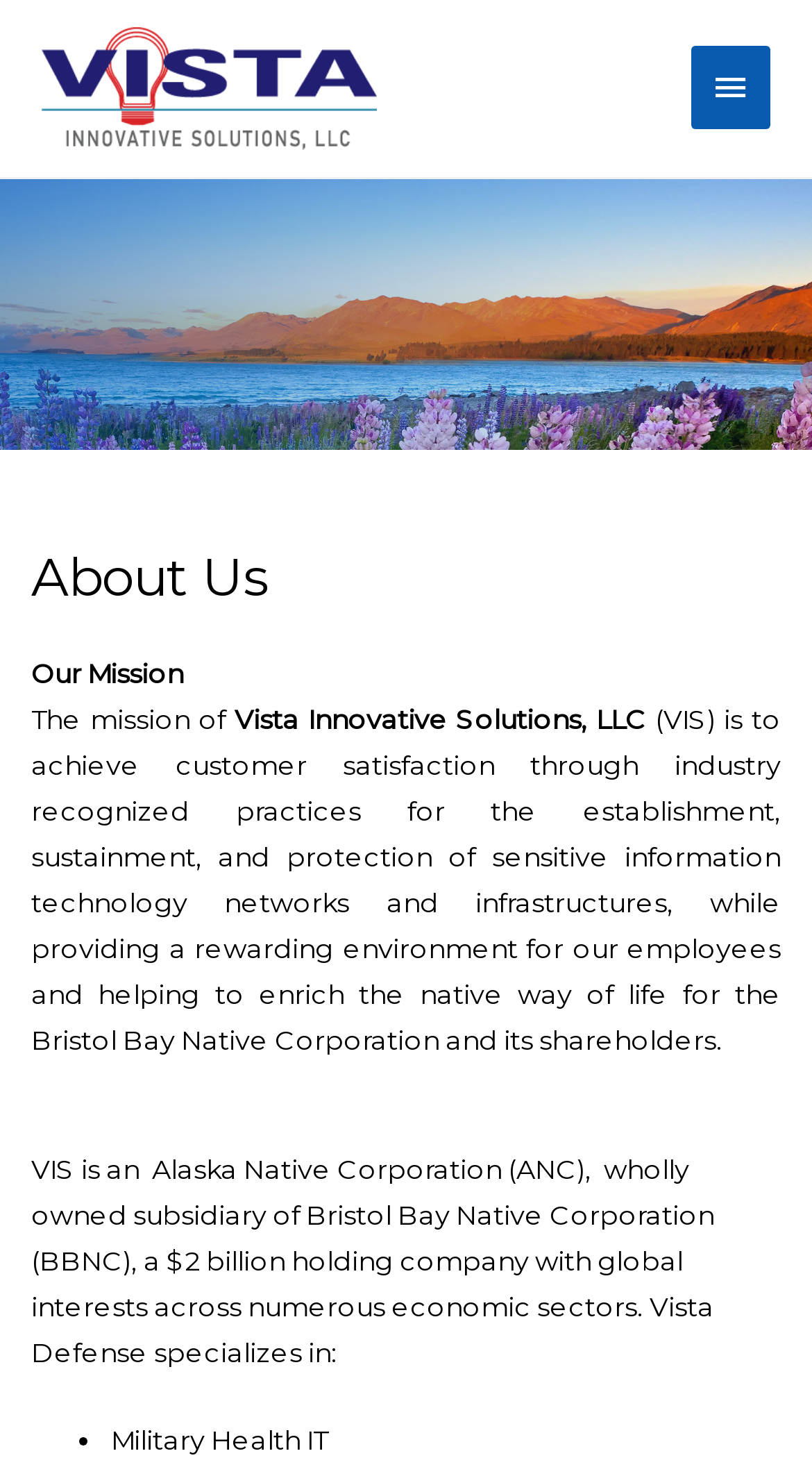Predict the bounding box for the UI component with the following description: "Main Menu".

[0.851, 0.031, 0.949, 0.089]